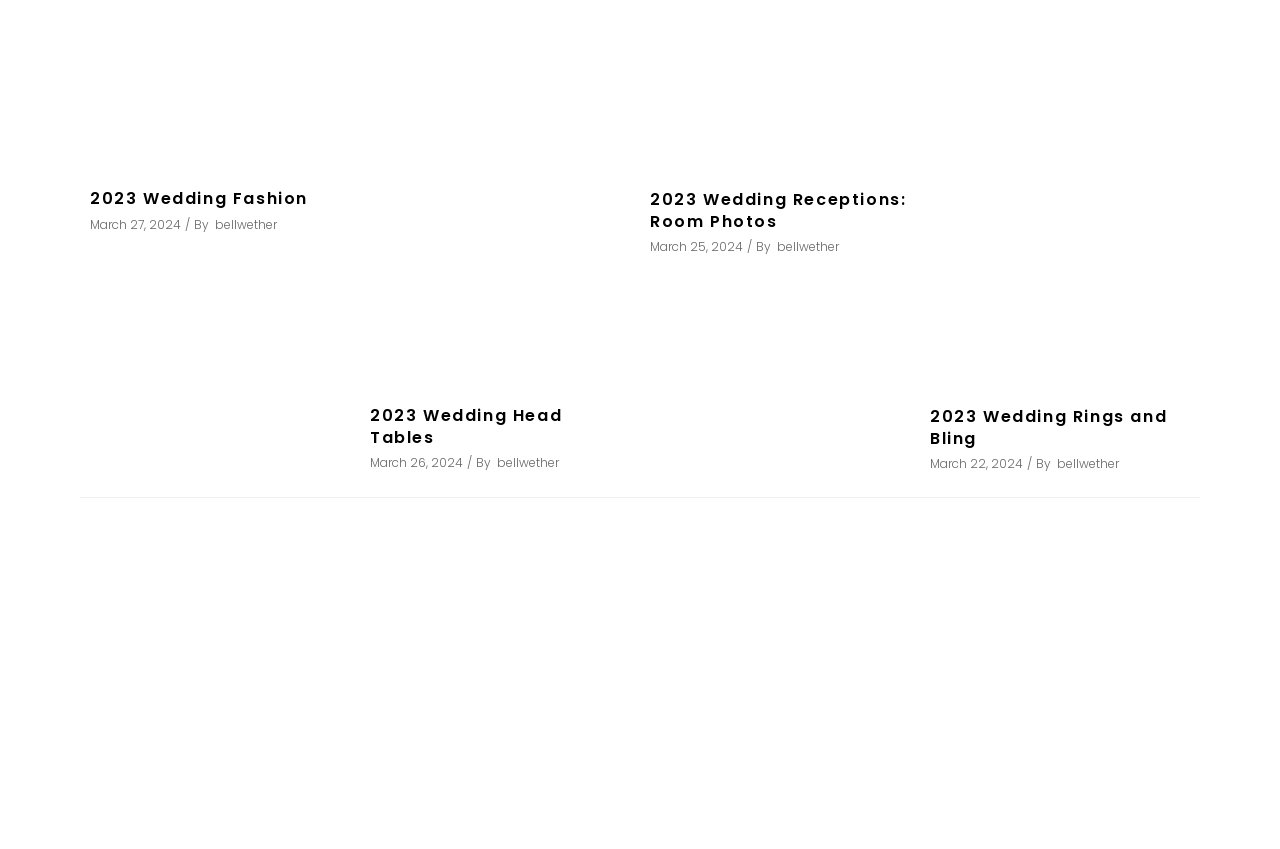Determine the bounding box coordinates for the area you should click to complete the following instruction: "read 2023 Wedding Head Tables".

[0.289, 0.476, 0.439, 0.529]